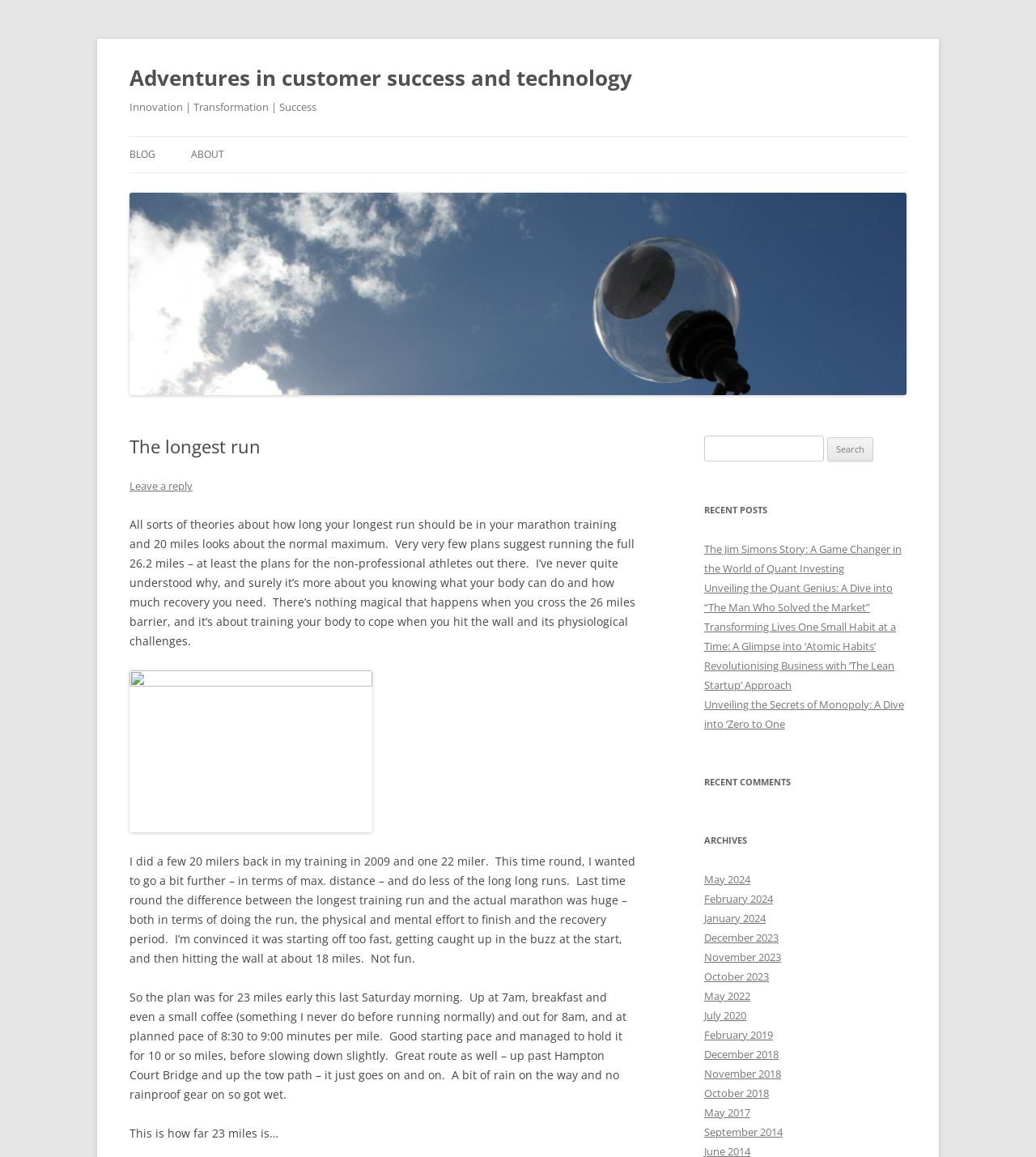Give a one-word or short-phrase answer to the following question: 
What is the category of the blog post?

Adventures in customer success and technology